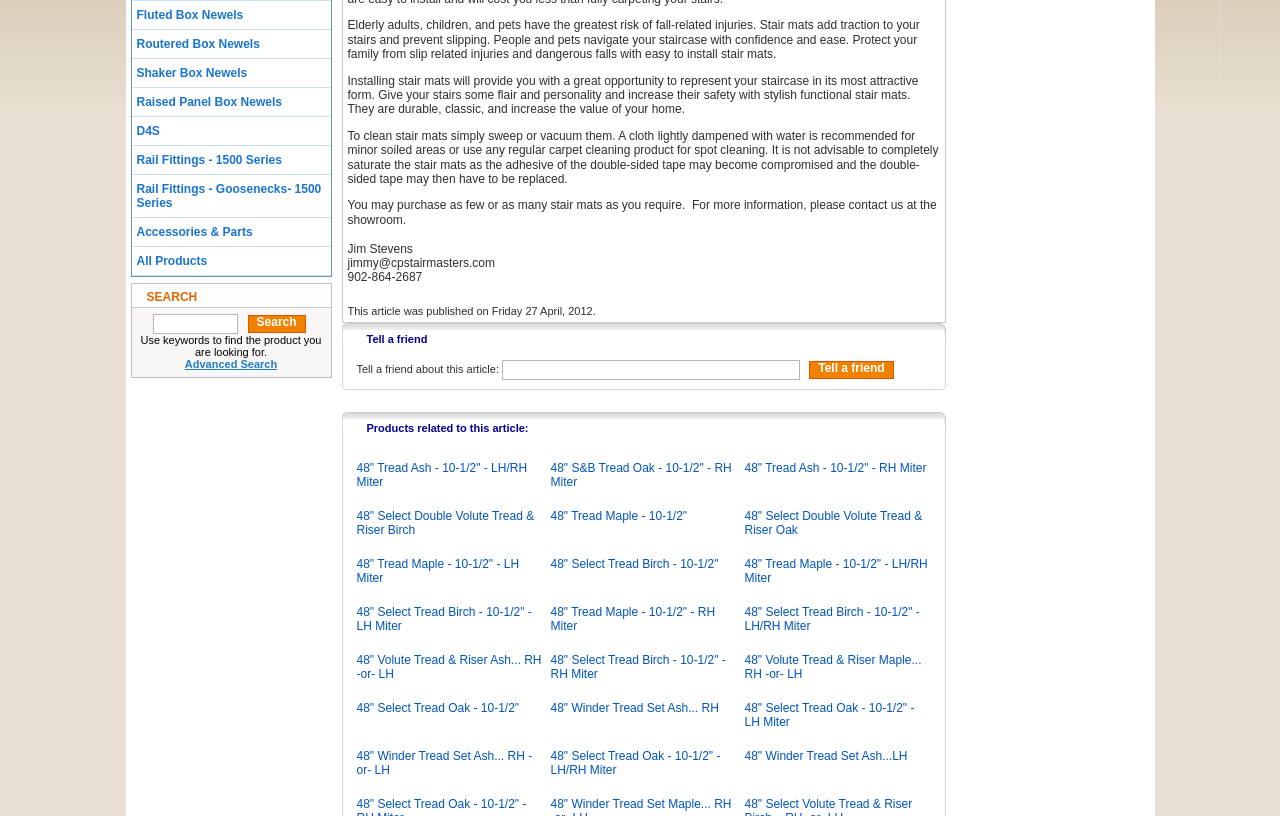Locate the bounding box for the described UI element: "D4S". Ensure the coordinates are four float numbers between 0 and 1, formatted as [left, top, right, bottom].

[0.103, 0.143, 0.258, 0.178]